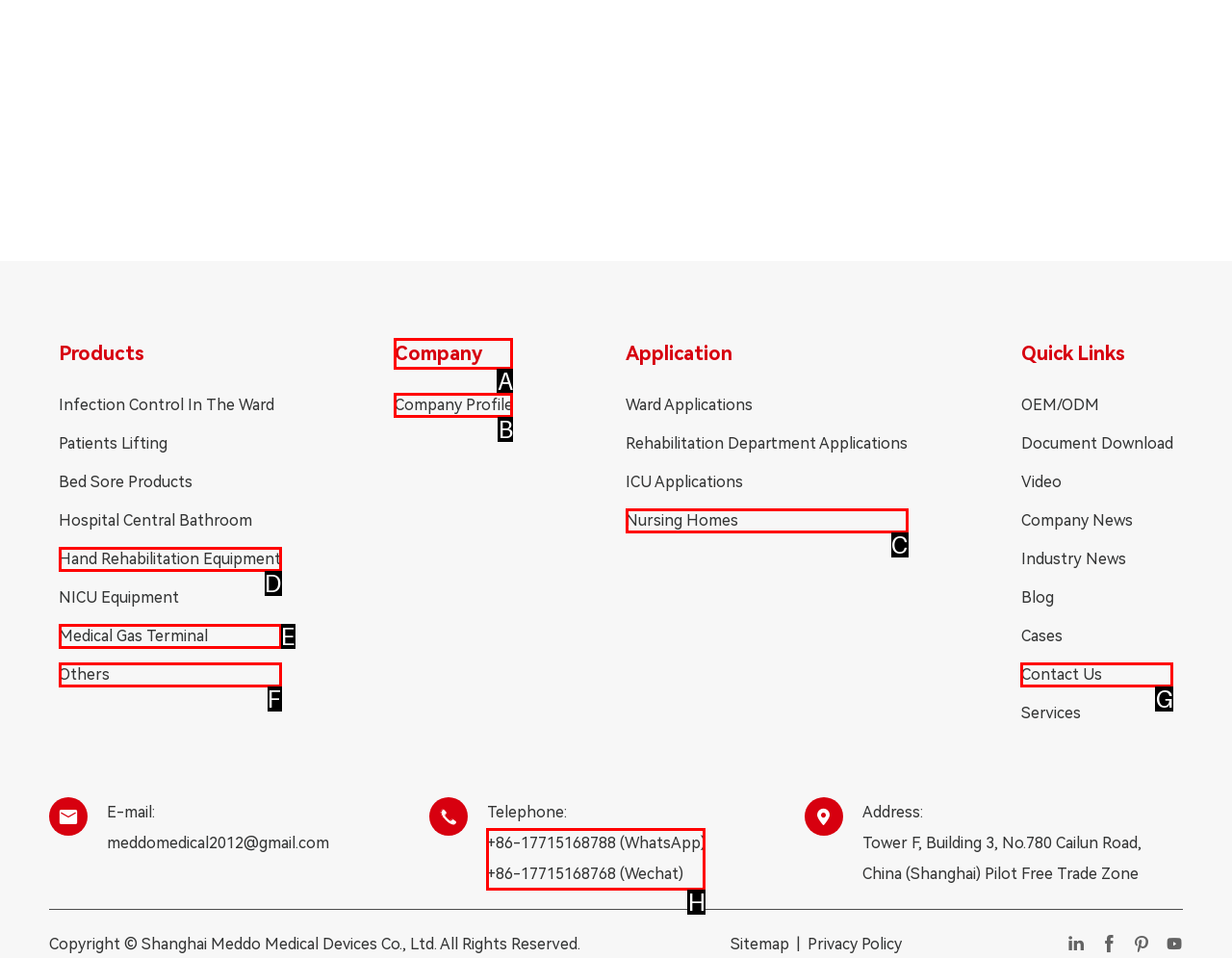Determine which option aligns with the description: Company Profile. Provide the letter of the chosen option directly.

B